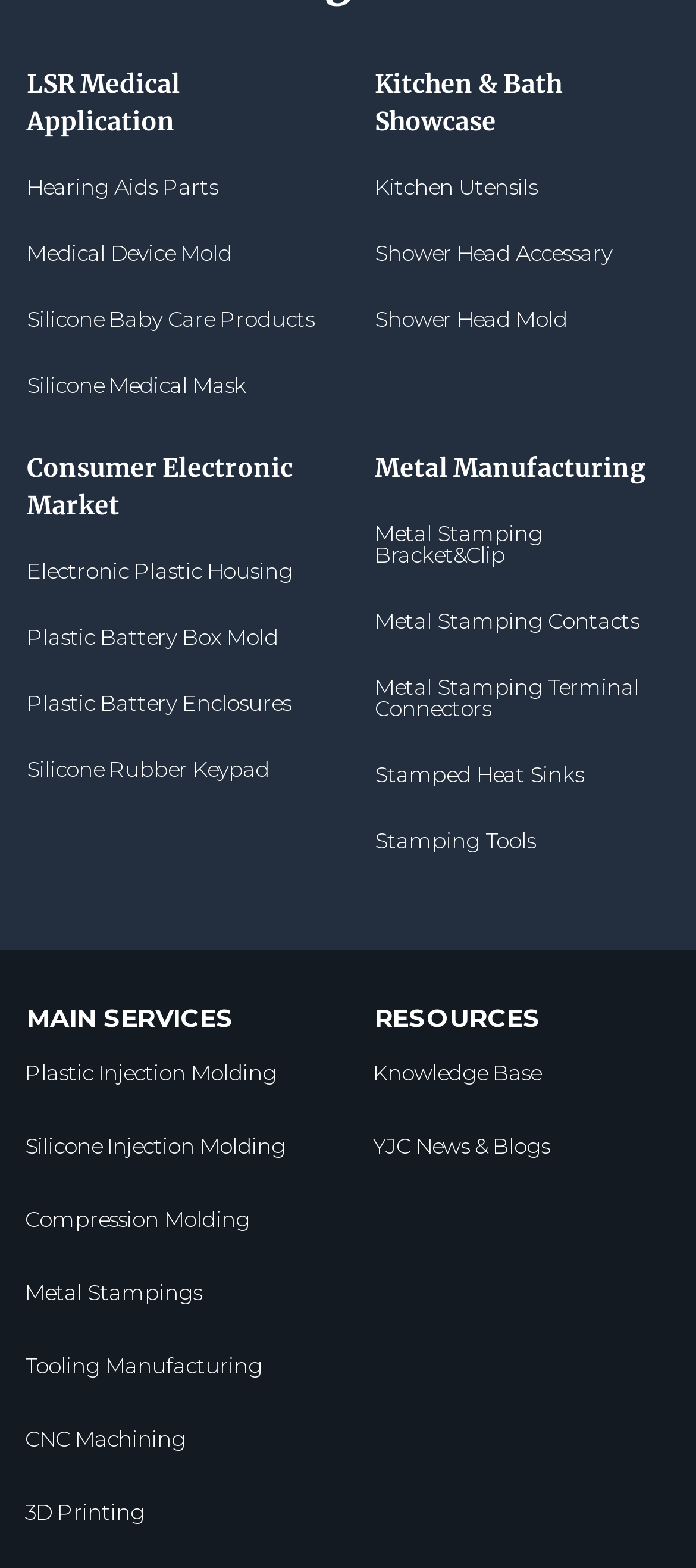Please provide a detailed answer to the question below by examining the image:
How many resources are listed?

Under the 'RESOURCES' heading, I can see two links: 'Knowledge Base' and 'YJC News & Blogs'. These are the only two resources listed on the webpage.